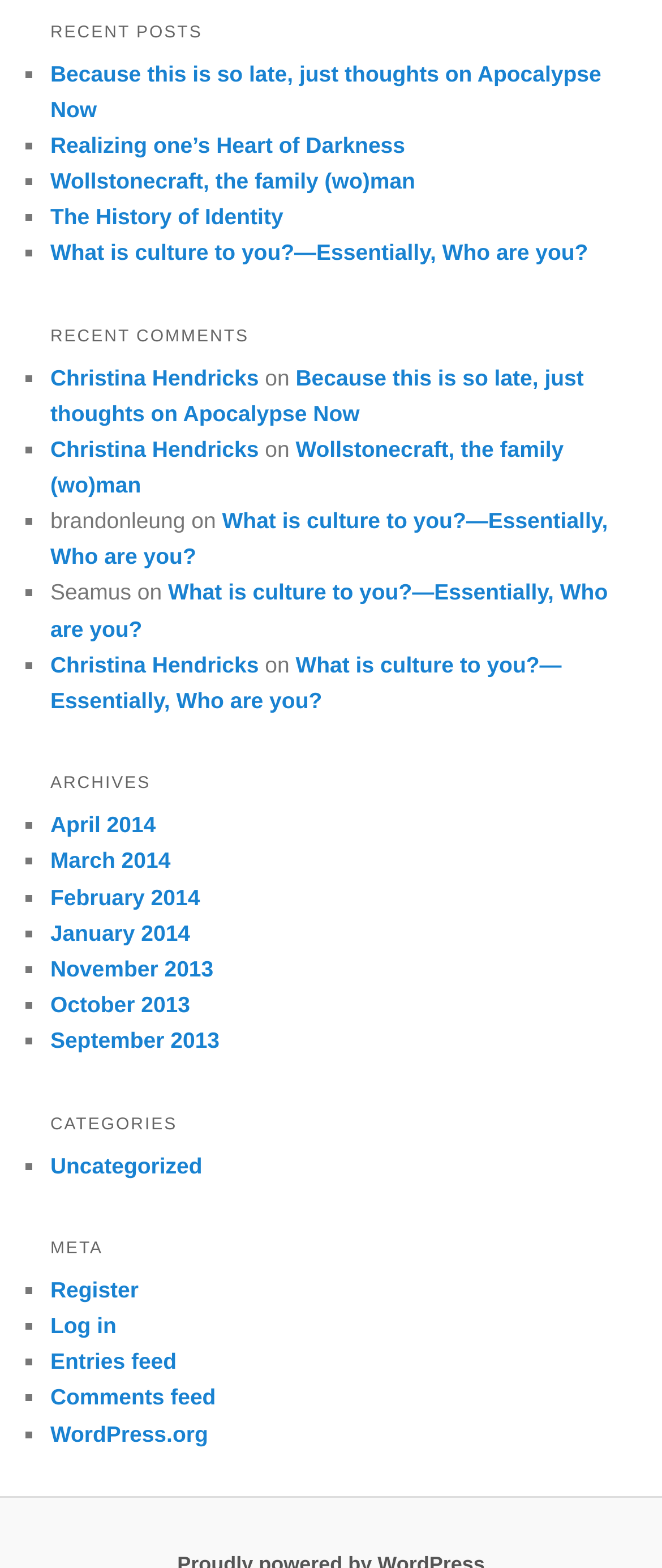Using the element description provided, determine the bounding box coordinates in the format (top-left x, top-left y, bottom-right x, bottom-right y). Ensure that all values are floating point numbers between 0 and 1. Element description: parent_node: 산업 가속화

None